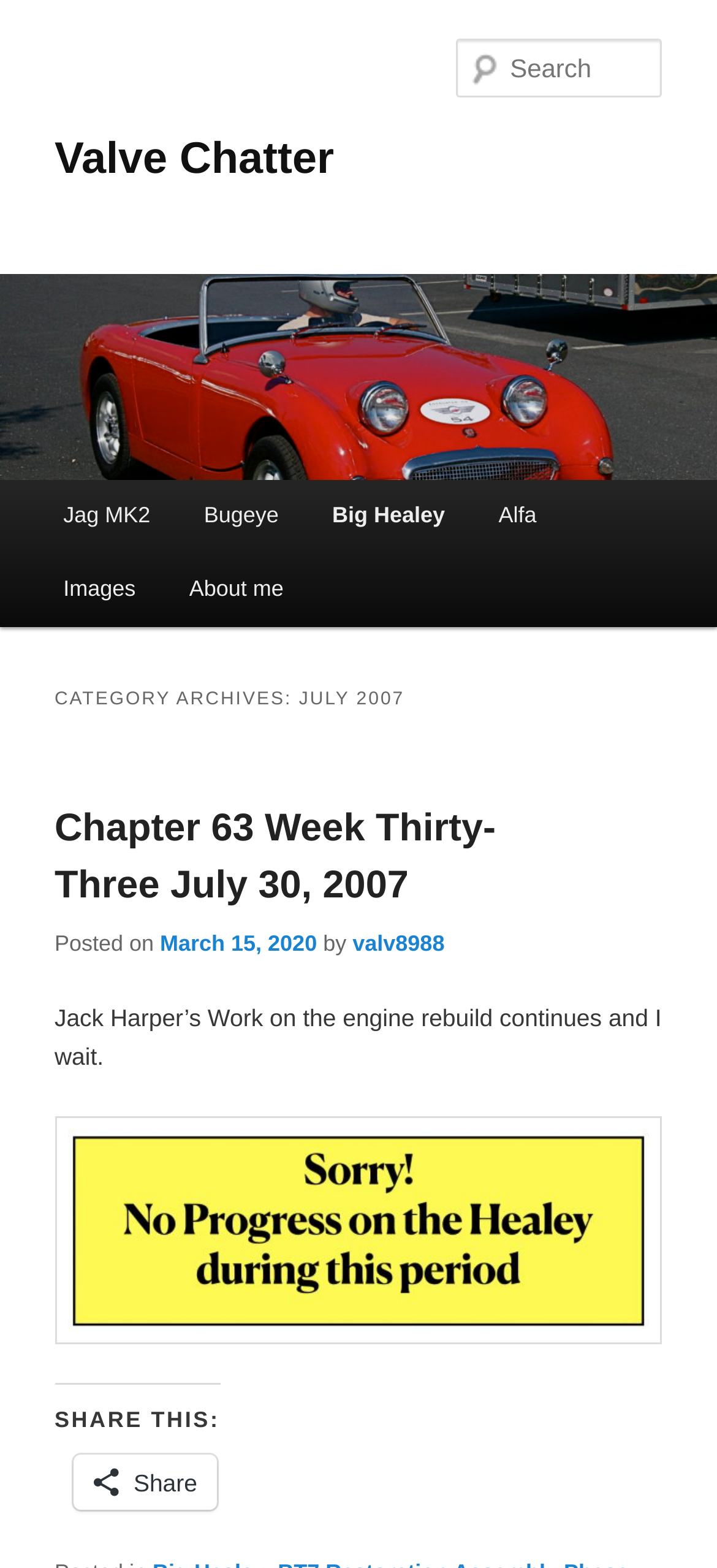Locate the bounding box coordinates of the clickable area to execute the instruction: "Go to CAREERS". Provide the coordinates as four float numbers between 0 and 1, represented as [left, top, right, bottom].

None